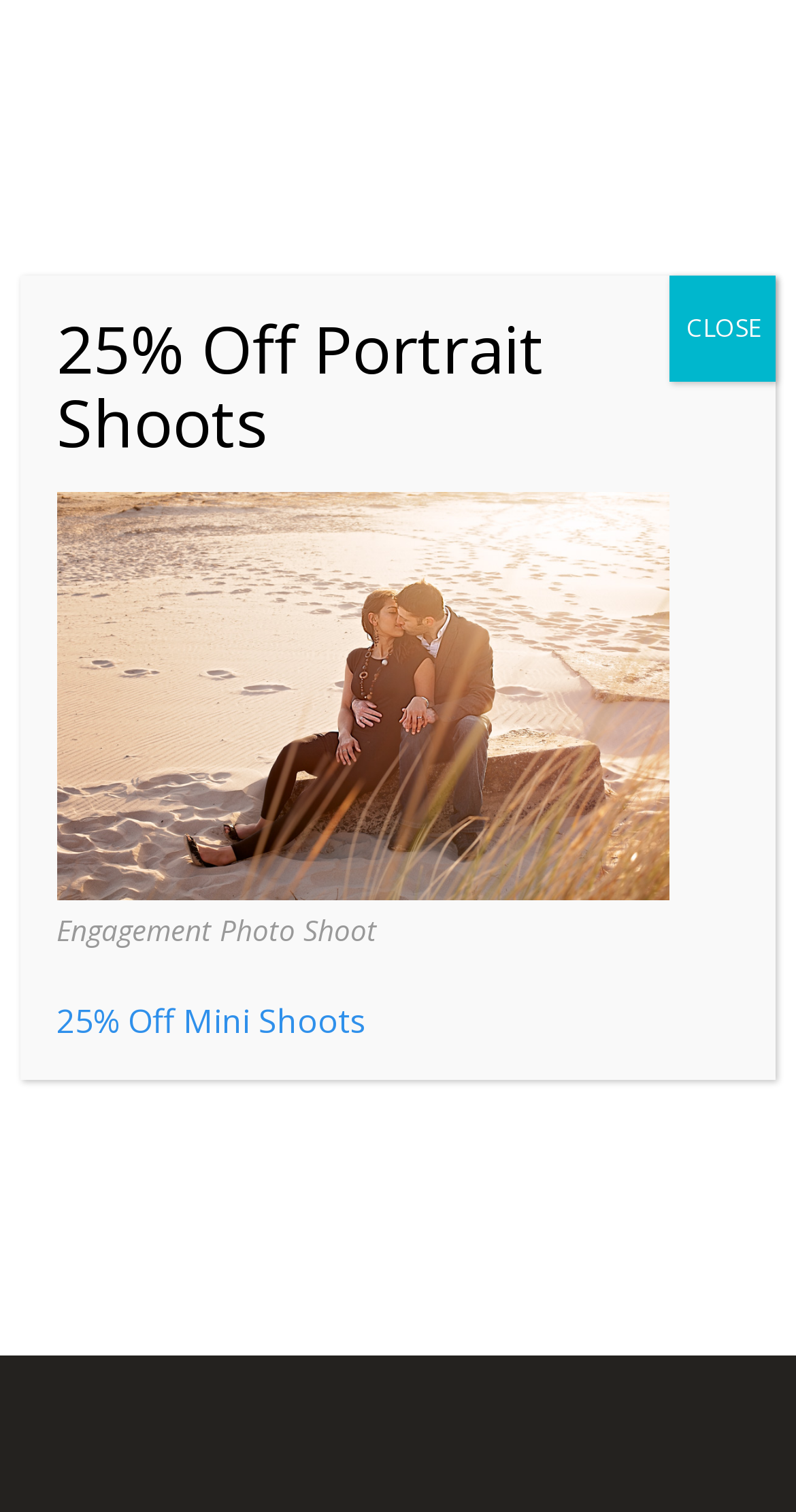Use a single word or phrase to answer the question: 
What is the discount offered on portrait shoots?

25% Off